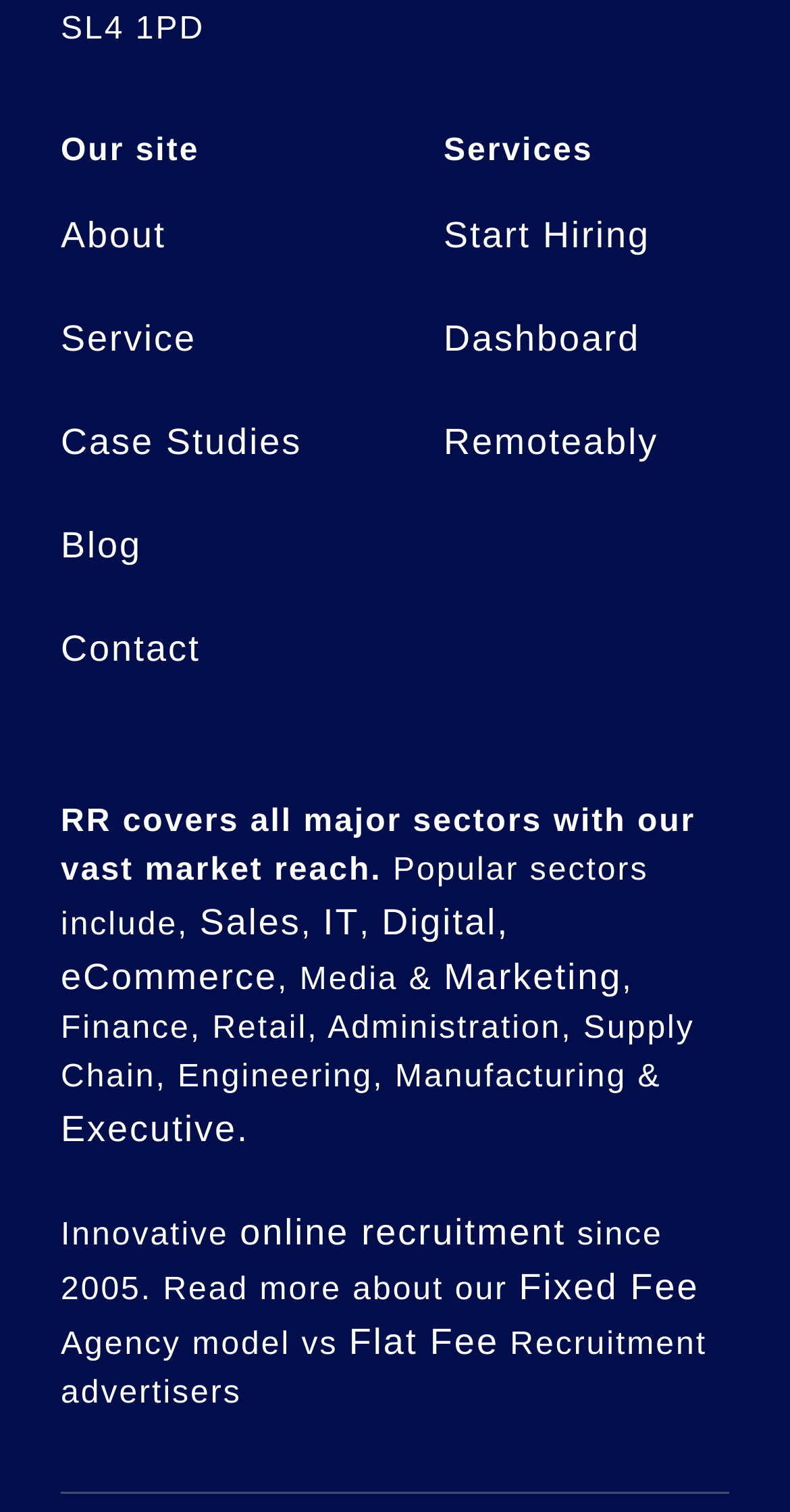Answer succinctly with a single word or phrase:
What are the popular sectors mentioned on the webpage?

Sales, IT, Digital, eCommerce, etc.